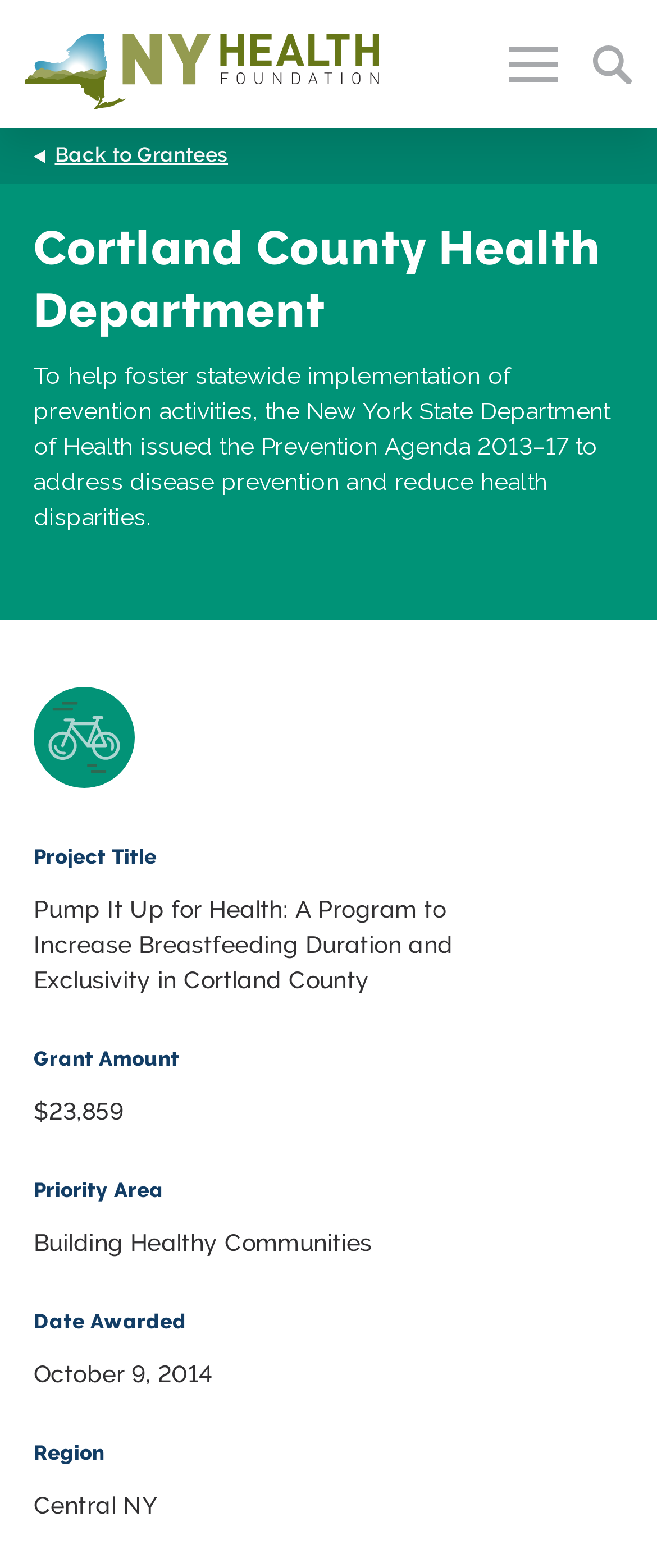Explain in detail what you observe on this webpage.

The webpage is about the Cortland County Health Department, with a focus on a specific project titled "Pump It Up for Health: A Program to Increase Breastfeeding Duration and Exclusivity in Cortland County". 

At the top left corner, there is a link to "Skip to content". Next to it, there is a link to the "New York Health Foundation" with an accompanying image. On the top right corner, there are two buttons, one for "Search" and another with no text. 

Below the top section, there are four main categories: "Who We Are", "Our Grantmaking", "Our Impact", and "News & Events". Each category has a series of links underneath, with "Who We Are" having links to "What We Do", "Our Team", and "Our Biggest Wins". "Our Grantmaking" has links to "What We Fund", "Our Grantees", "Apply for Funding", and "Tools for Grantees". "Our Impact" has links to "Grantee Stories", "Grant Outcomes", and "Our Progress". "News & Events" has links to "News" and "Events". 

In the middle of the page, there is a section dedicated to the project "Pump It Up for Health". It has a heading "Cortland County Health Department" and a brief description of the project. Below the description, there is an image titled "Building Healthy Communities". The project details are organized into sections, including "Project Title", "Grant Amount", "Priority Area", "Date Awarded", and "Region", each with its corresponding information. 

At the bottom of the page, there are two links, one to "GET UPDATES" and another to "RESOURCES", with a sub-link to "Back to Grantees".